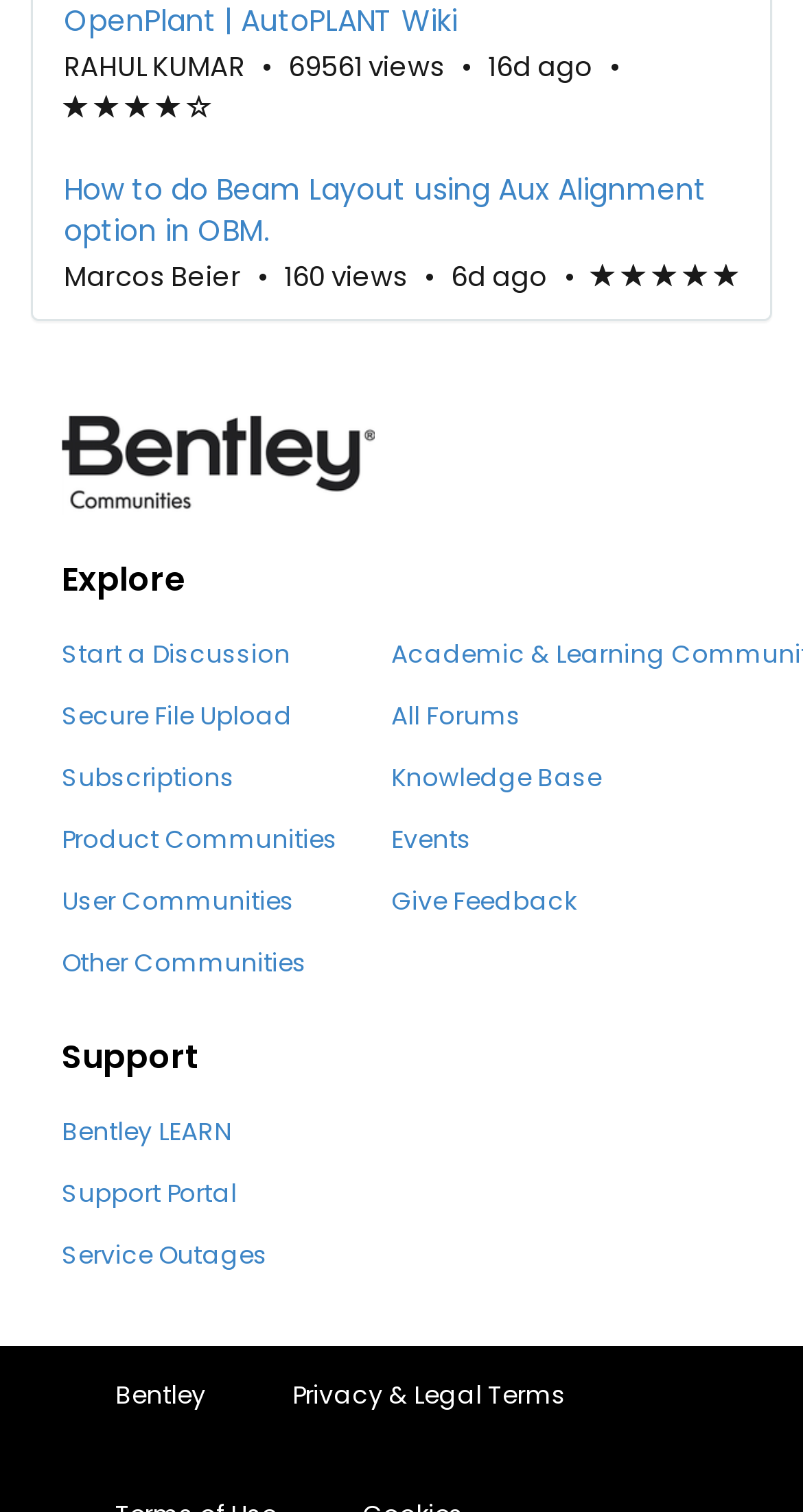Provide a brief response using a word or short phrase to this question:
How many articles are displayed on this page?

2